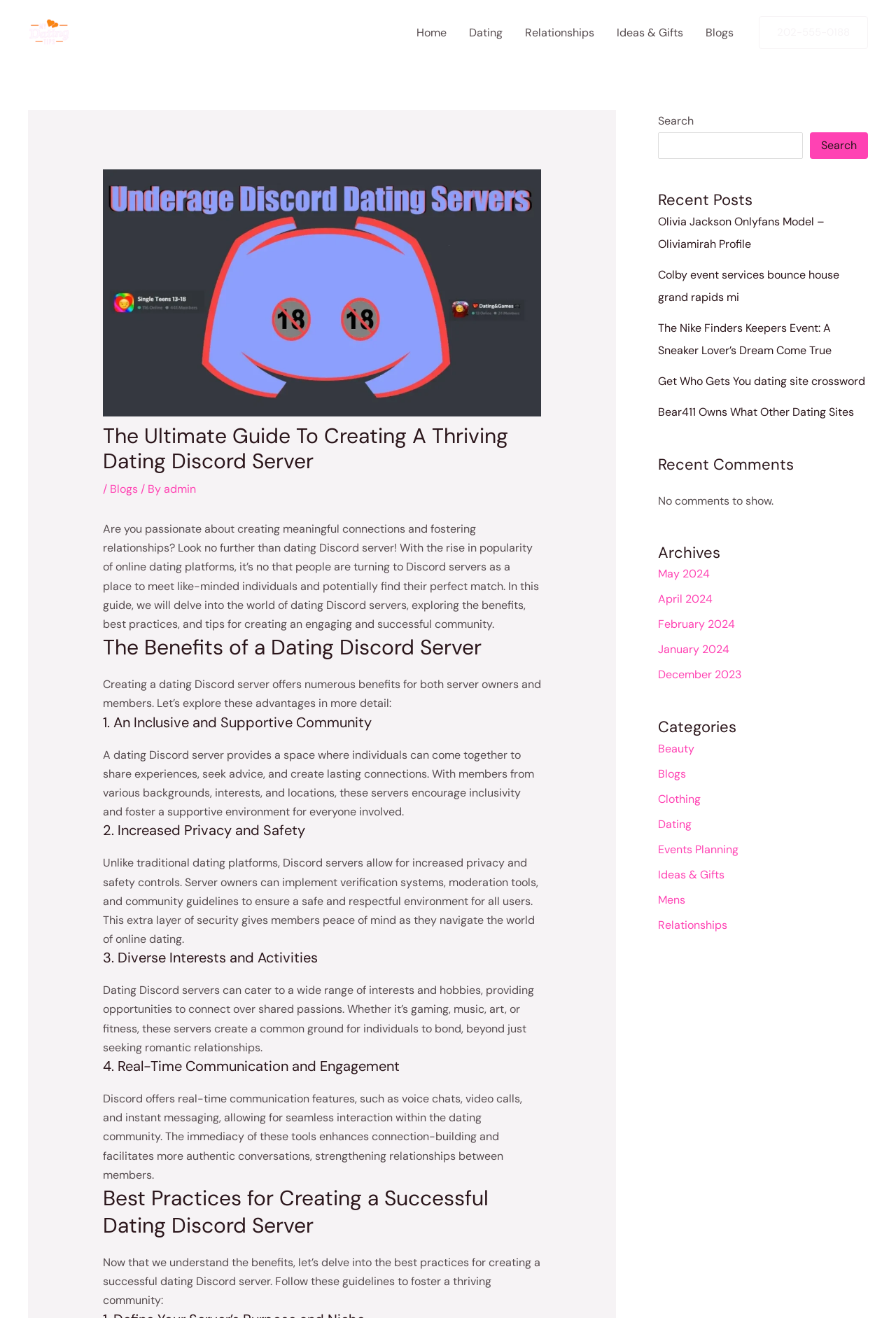What is one of the benefits of a dating Discord server?
By examining the image, provide a one-word or phrase answer.

Increased privacy and safety